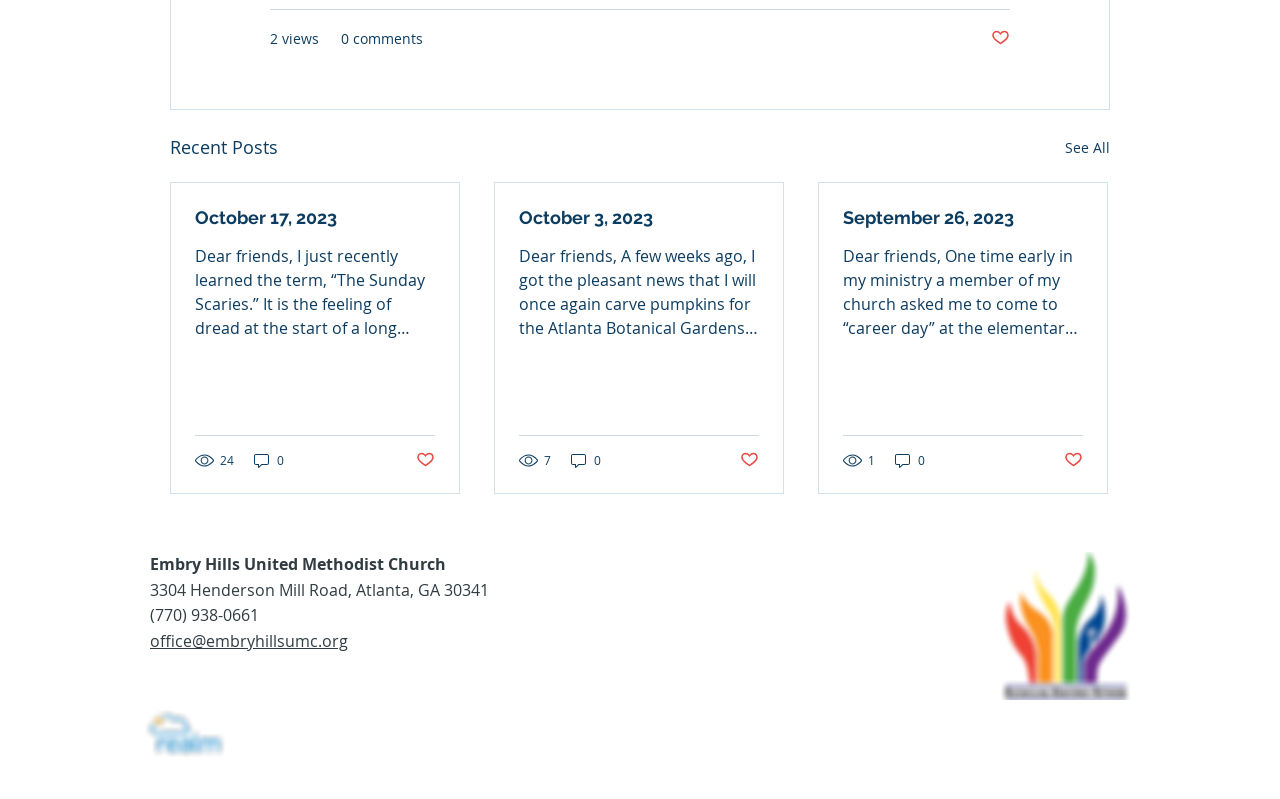Locate the bounding box coordinates of the clickable area to execute the instruction: "Like a post". Provide the coordinates as four float numbers between 0 and 1, represented as [left, top, right, bottom].

[0.325, 0.564, 0.34, 0.589]